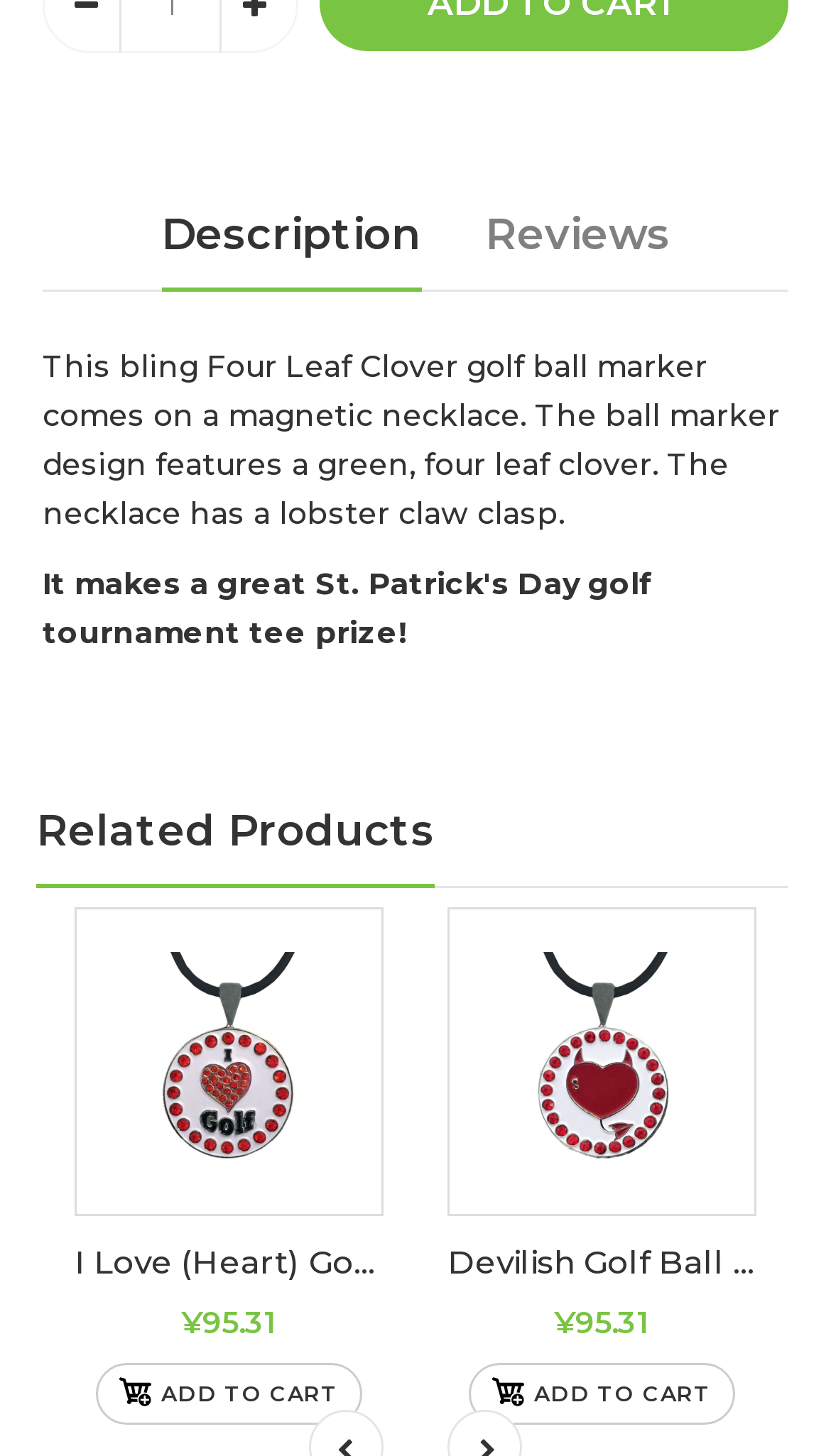Can you specify the bounding box coordinates of the area that needs to be clicked to fulfill the following instruction: "Read reviews"?

[0.583, 0.122, 0.806, 0.198]